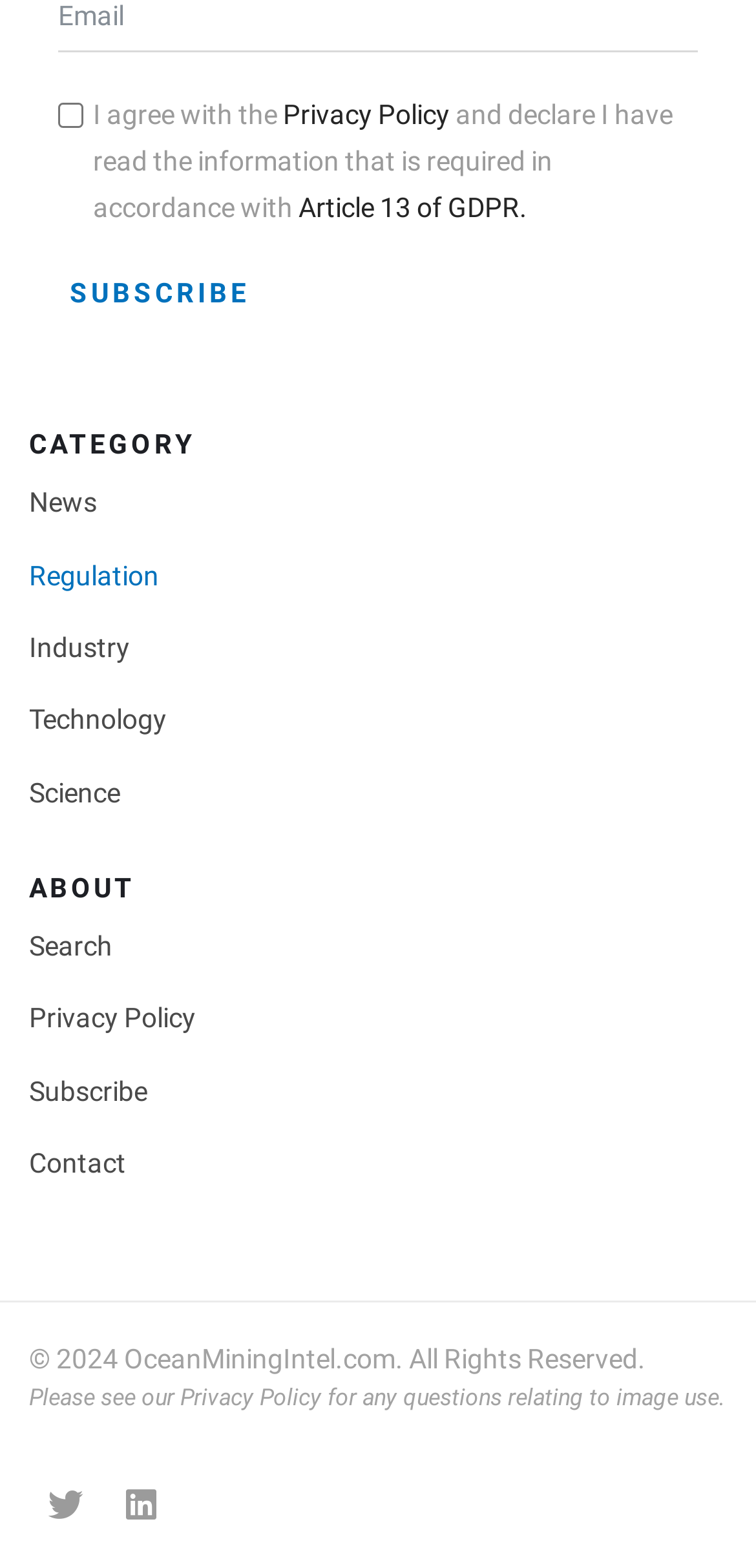Using the element description provided, determine the bounding box coordinates in the format (top-left x, top-left y, bottom-right x, bottom-right y). Ensure that all values are floating point numbers between 0 and 1. Element description: Article 13 of GDPR.

[0.395, 0.122, 0.697, 0.142]